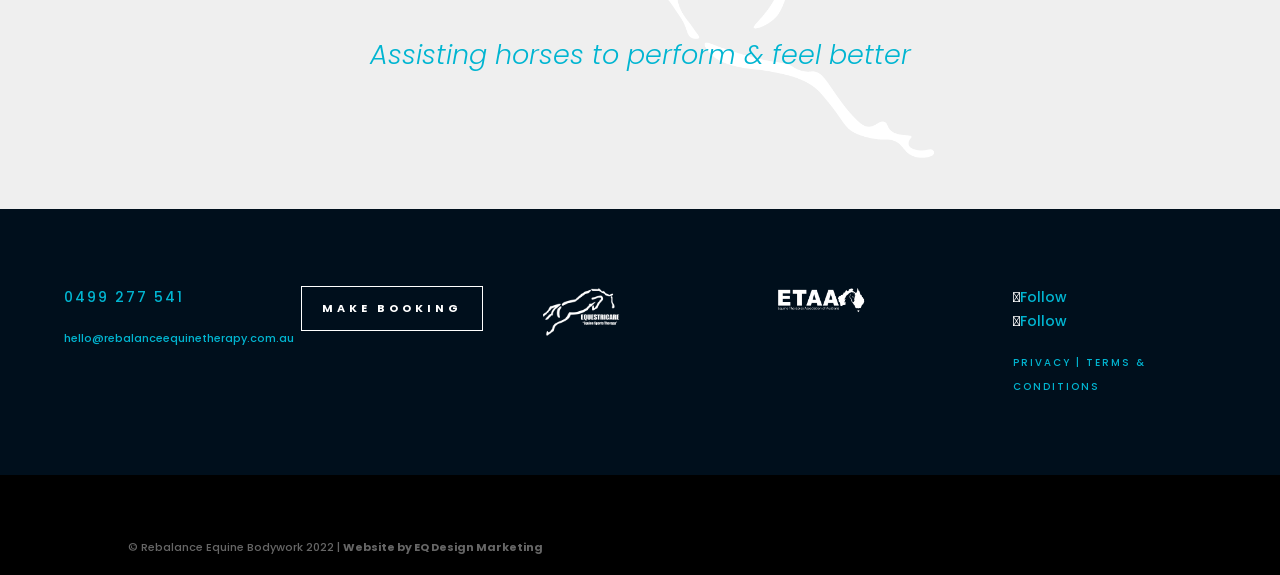Could you please study the image and provide a detailed answer to the question:
What is the email address to contact?

I found the email address by looking at the link element with the text 'hello@rebalanceequinetherapy.com.au' which is located below the phone number.